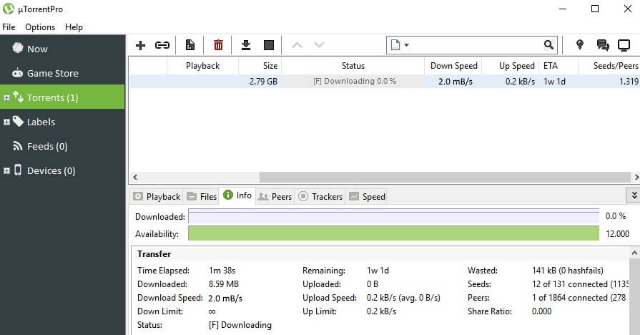What is the total downloaded data so far?
Based on the content of the image, thoroughly explain and answer the question.

The answer can be found in the main viewing area, where the current torrent's details are displayed. The total downloaded data is explicitly stated as 8.99 MB, providing an update on the progress of the download.